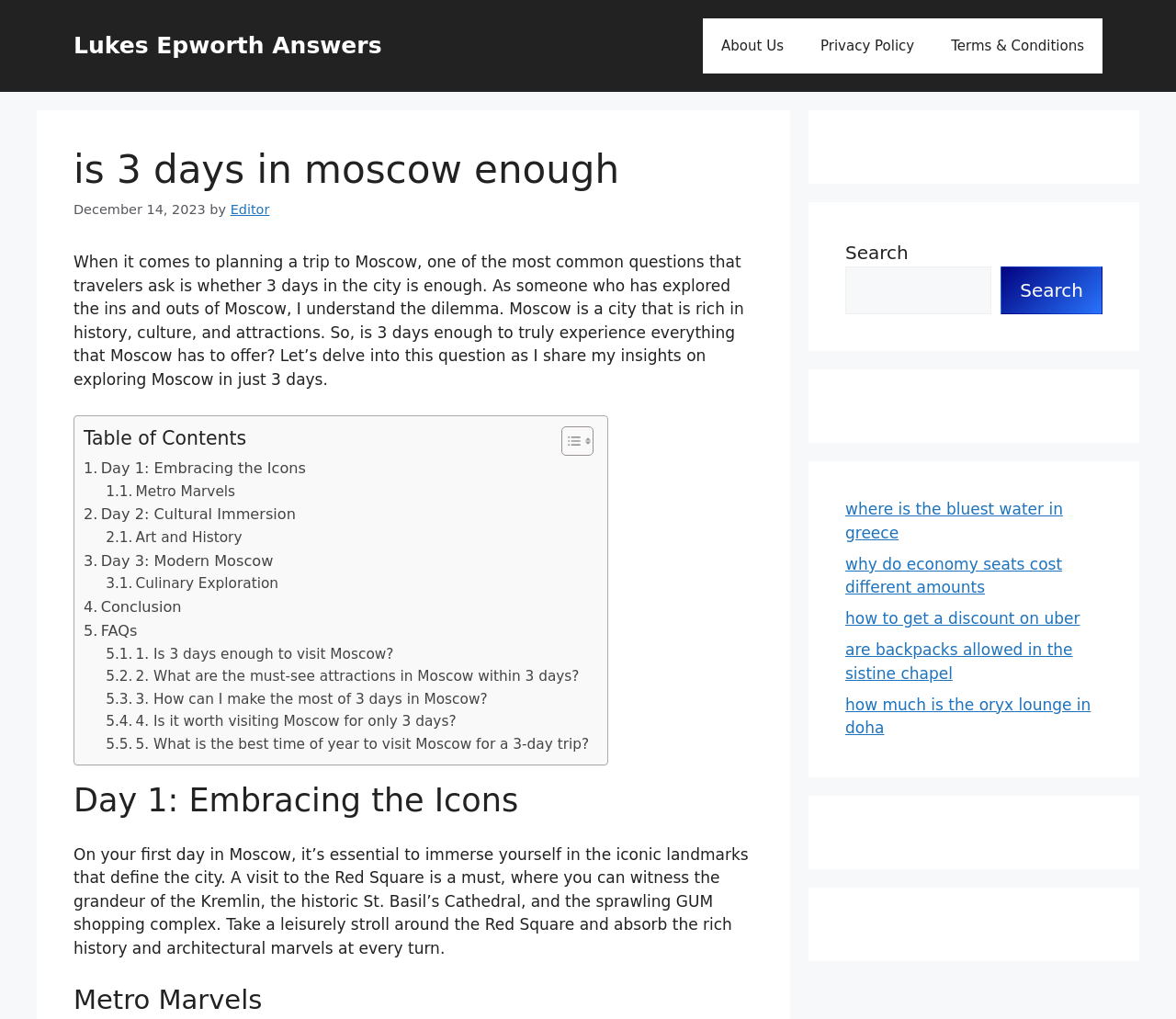Highlight the bounding box of the UI element that corresponds to this description: "Day 1: Embracing the Icons".

[0.071, 0.448, 0.26, 0.471]